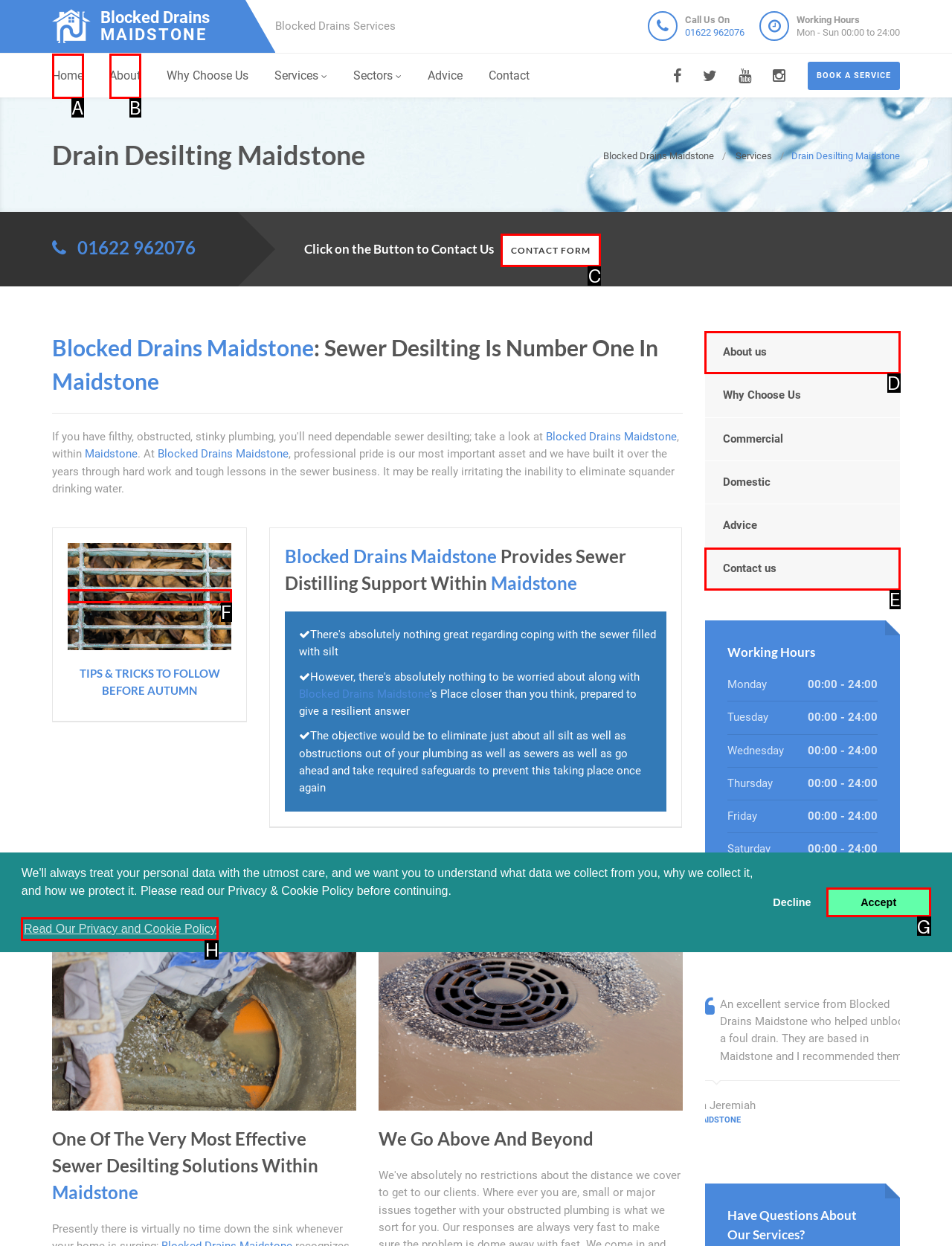Indicate the letter of the UI element that should be clicked to accomplish the task: View the CONTACT FORM. Answer with the letter only.

C